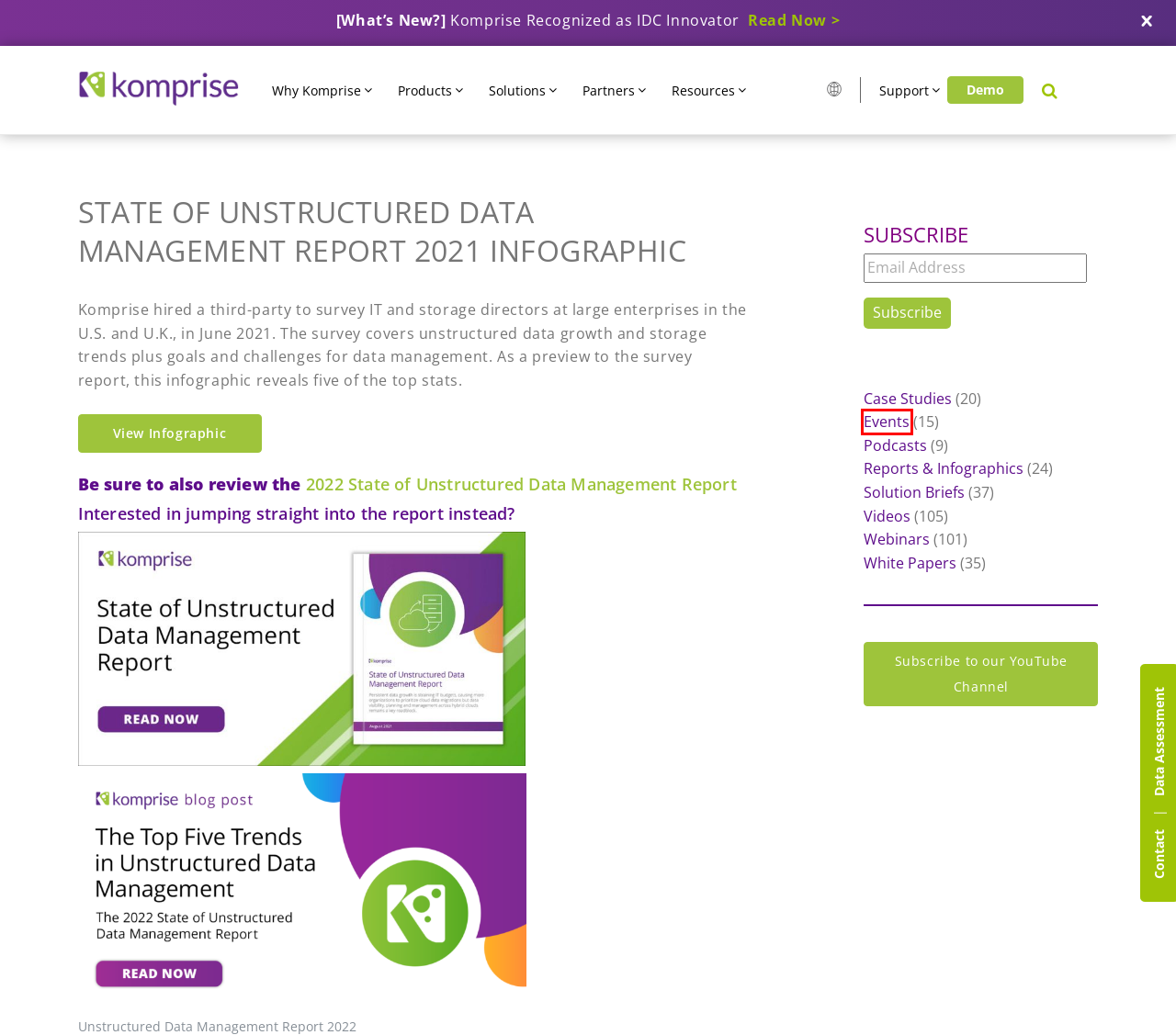Analyze the webpage screenshot with a red bounding box highlighting a UI element. Select the description that best matches the new webpage after clicking the highlighted element. Here are the options:
A. Komprise Data Management Events - Webinars, Podcasts & More
B. Podcast – Komprise
C. White Papers | Komprise Intelligent Data Management
D. Webinars | Komprise Intelligent Data Management
E. Komprise | Unstructured Data Management as a Service
F. 2023 Unstructured Data Management Report | Data Storage Challenges
G. Solution Briefs | Komprise Intelligent Data Management
H. Reports/Infographics | Komprise Intelligent Data Management

A